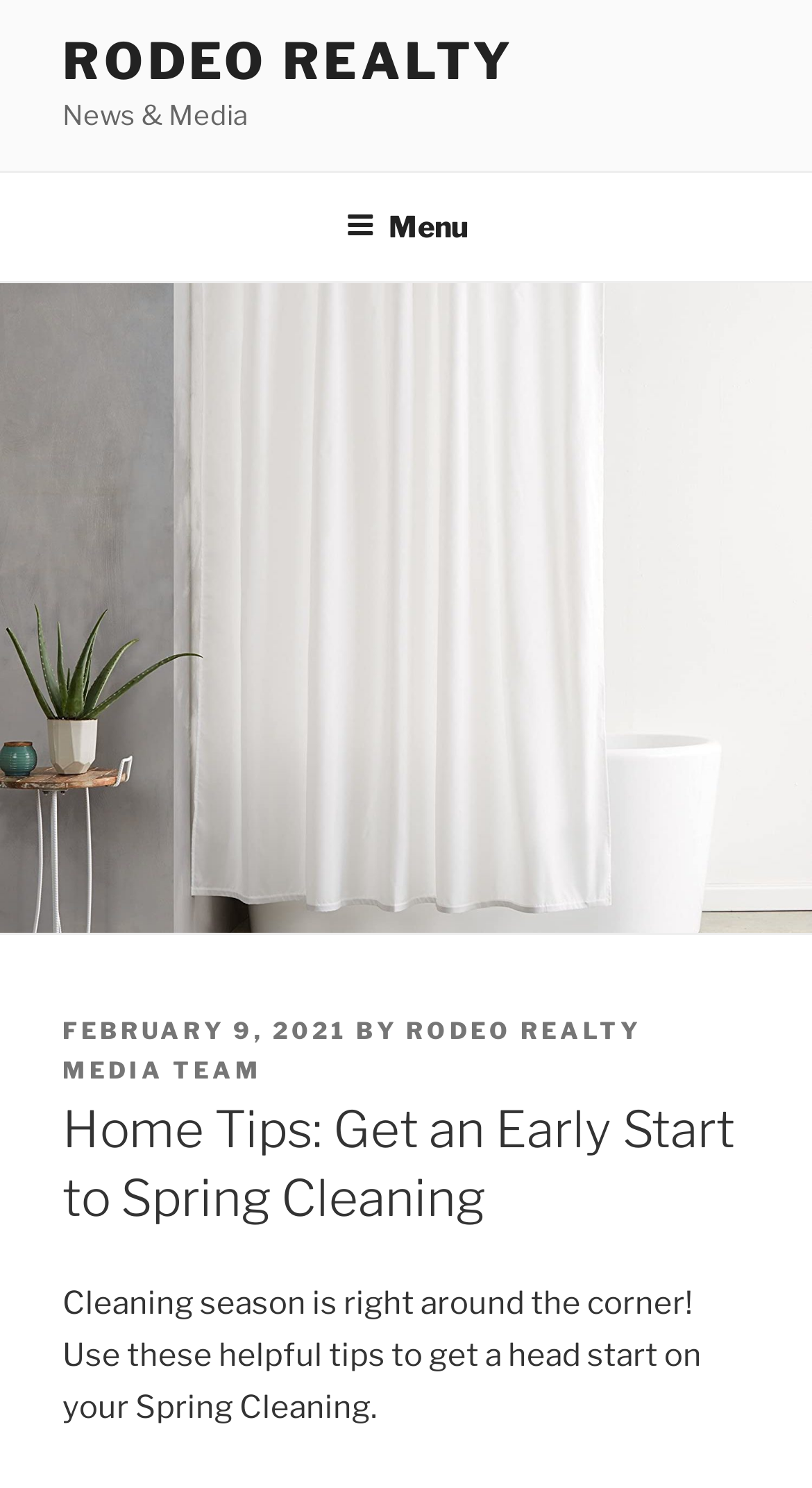Please determine the bounding box coordinates for the element with the description: "Rodeo Realty".

[0.077, 0.021, 0.633, 0.062]